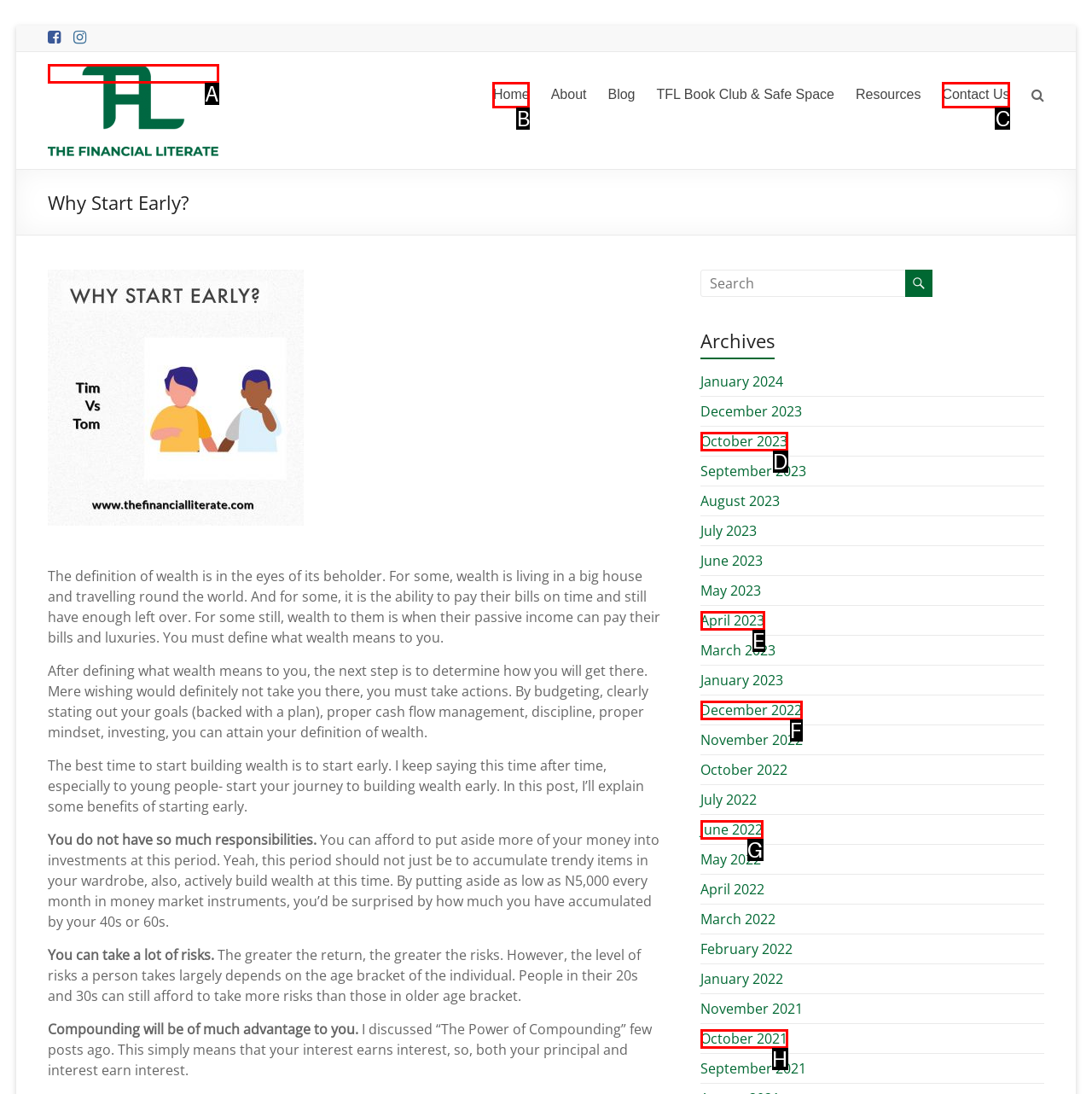Given the description: alt="The Financial Literate", choose the HTML element that matches it. Indicate your answer with the letter of the option.

A